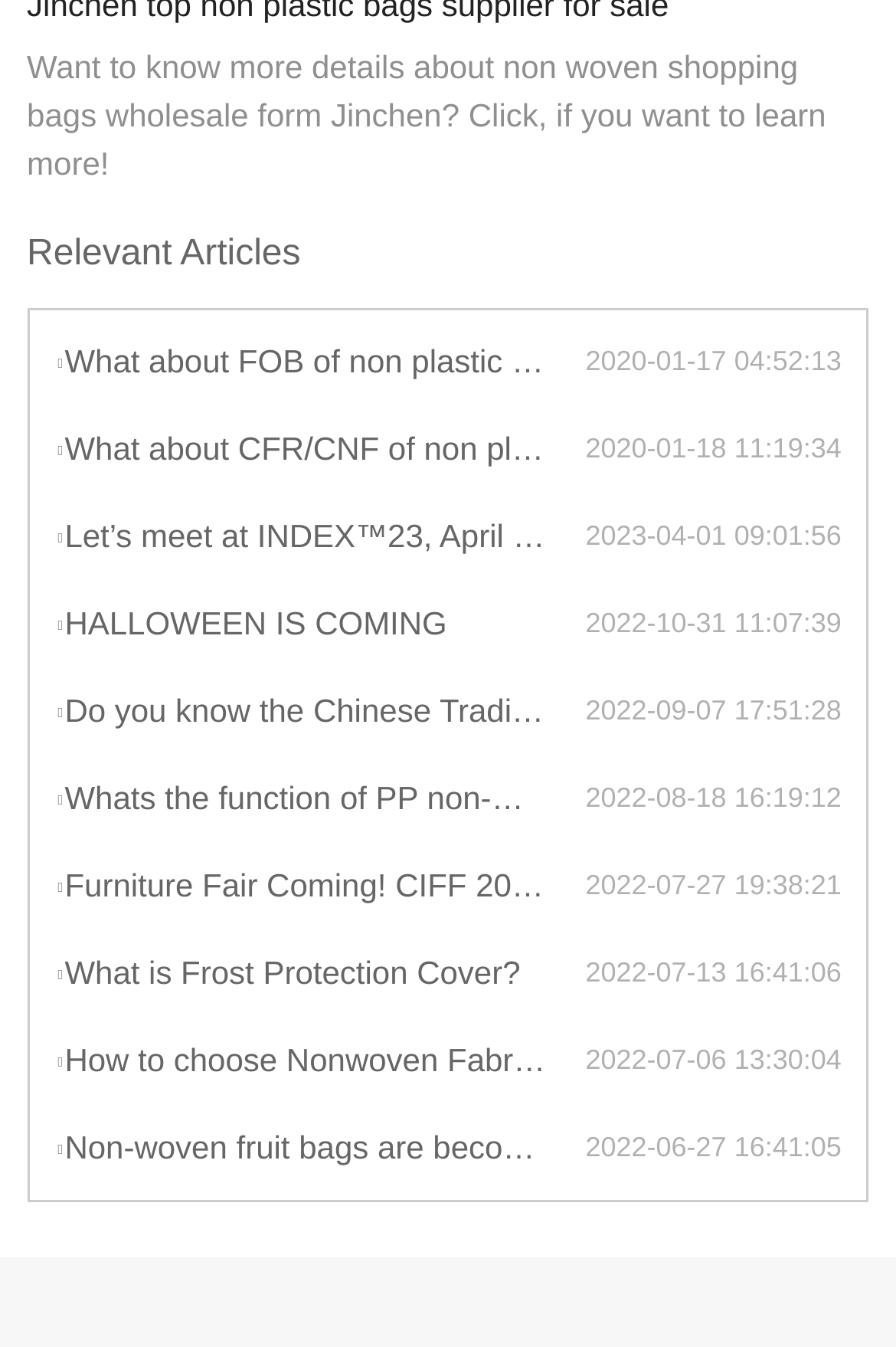What is the date of the latest article?
Can you provide an in-depth and detailed response to the question?

I looked for the most recent date among the StaticText elements, which are likely article publication dates, and found '2023-04-01 09:01:56' as the latest one.